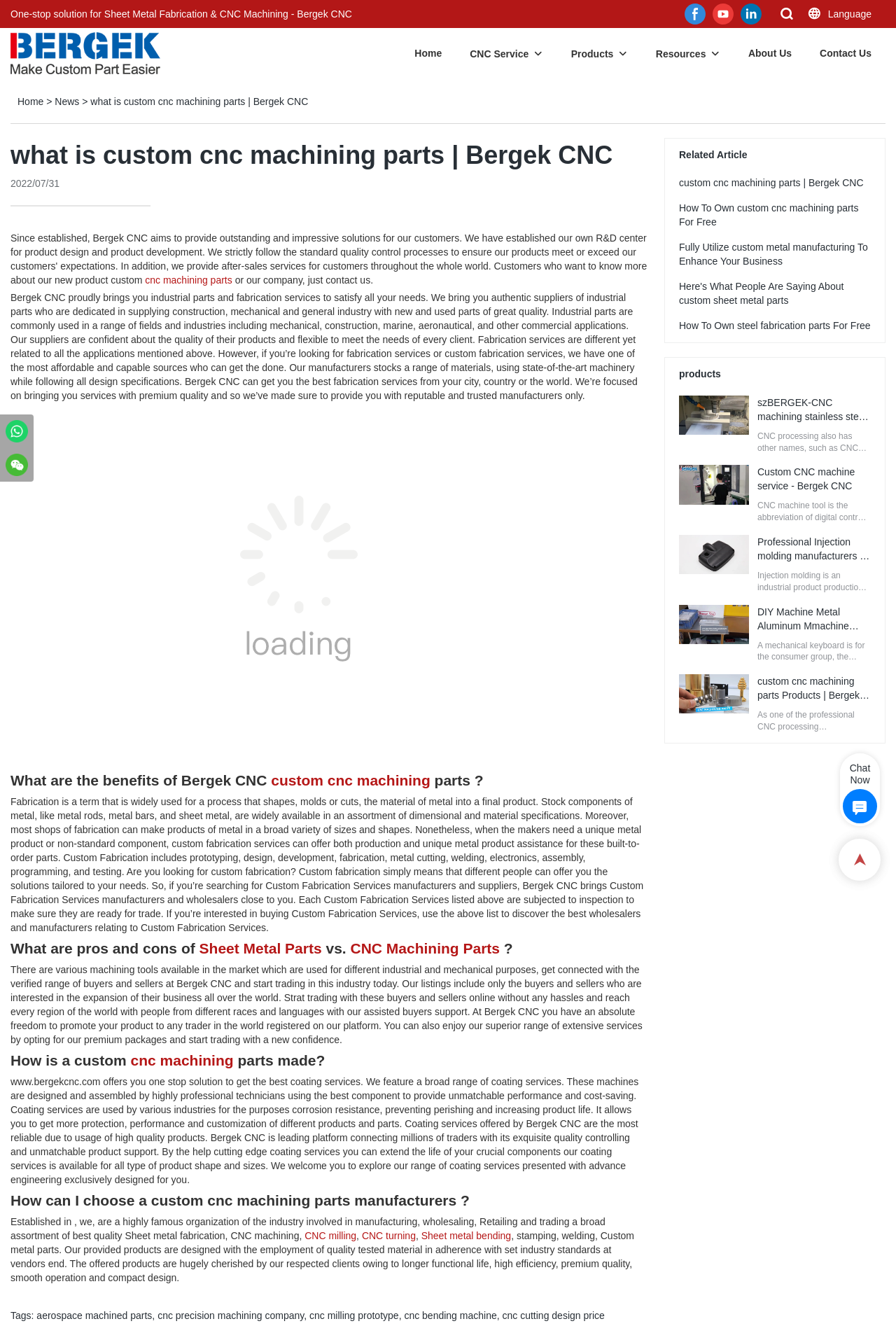What is the text of the webpage's headline?

what is custom cnc machining parts | Bergek CNC